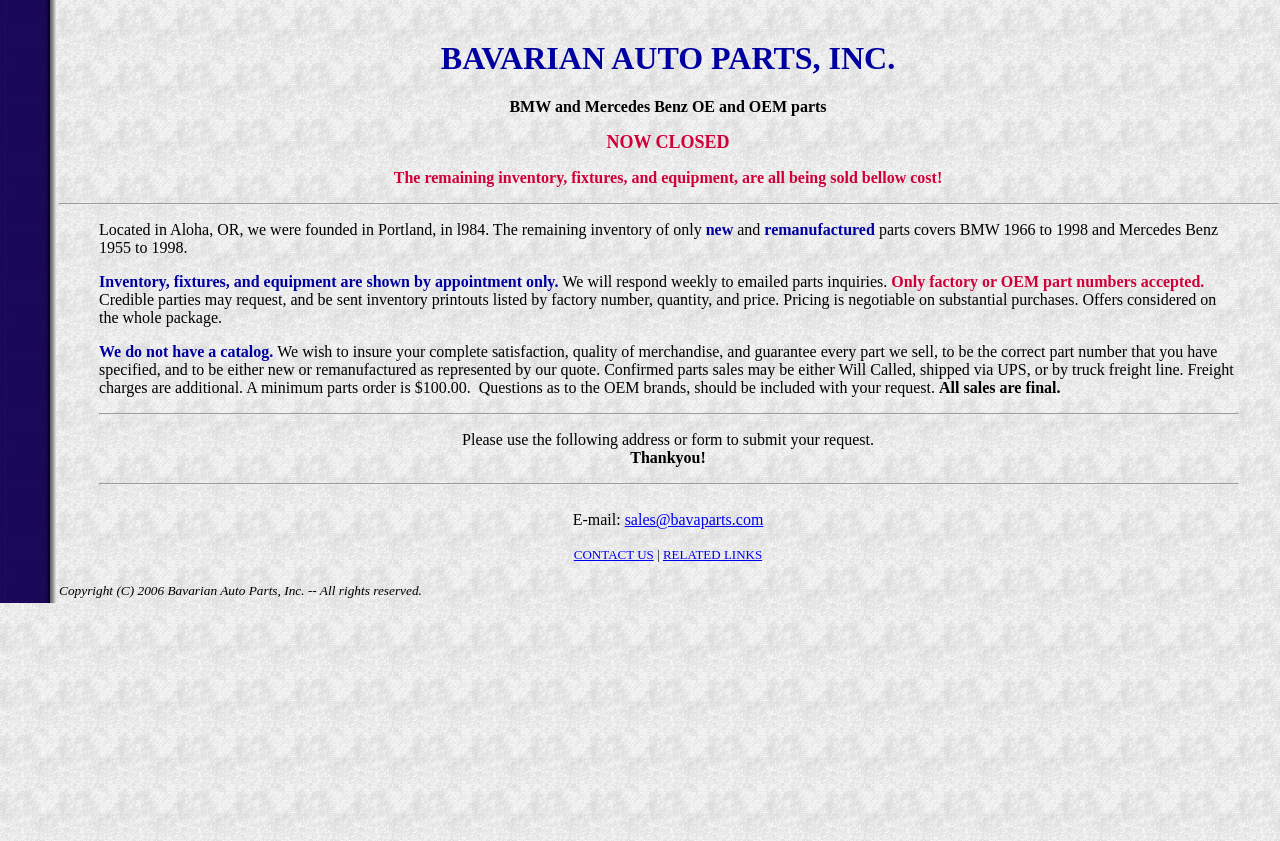What is the minimum parts order amount?
Give a thorough and detailed response to the question.

According to the webpage content, specifically the blockquote text 'A minimum parts order is $100.00.', the minimum parts order amount is $100.00.